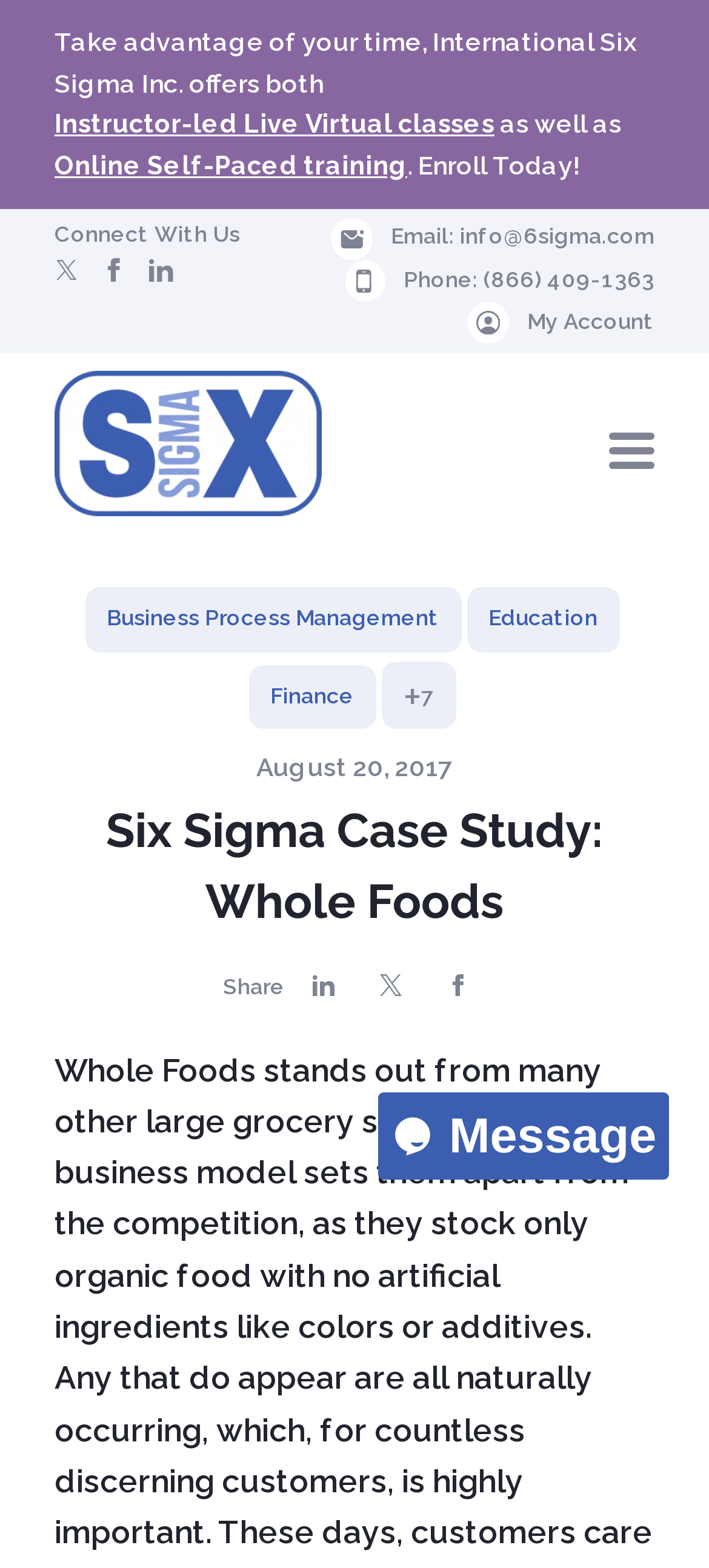Examine the screenshot and answer the question in as much detail as possible: What is the phone number for contact?

I searched for the contact information and found the phone number next to the 'Phone:' label.